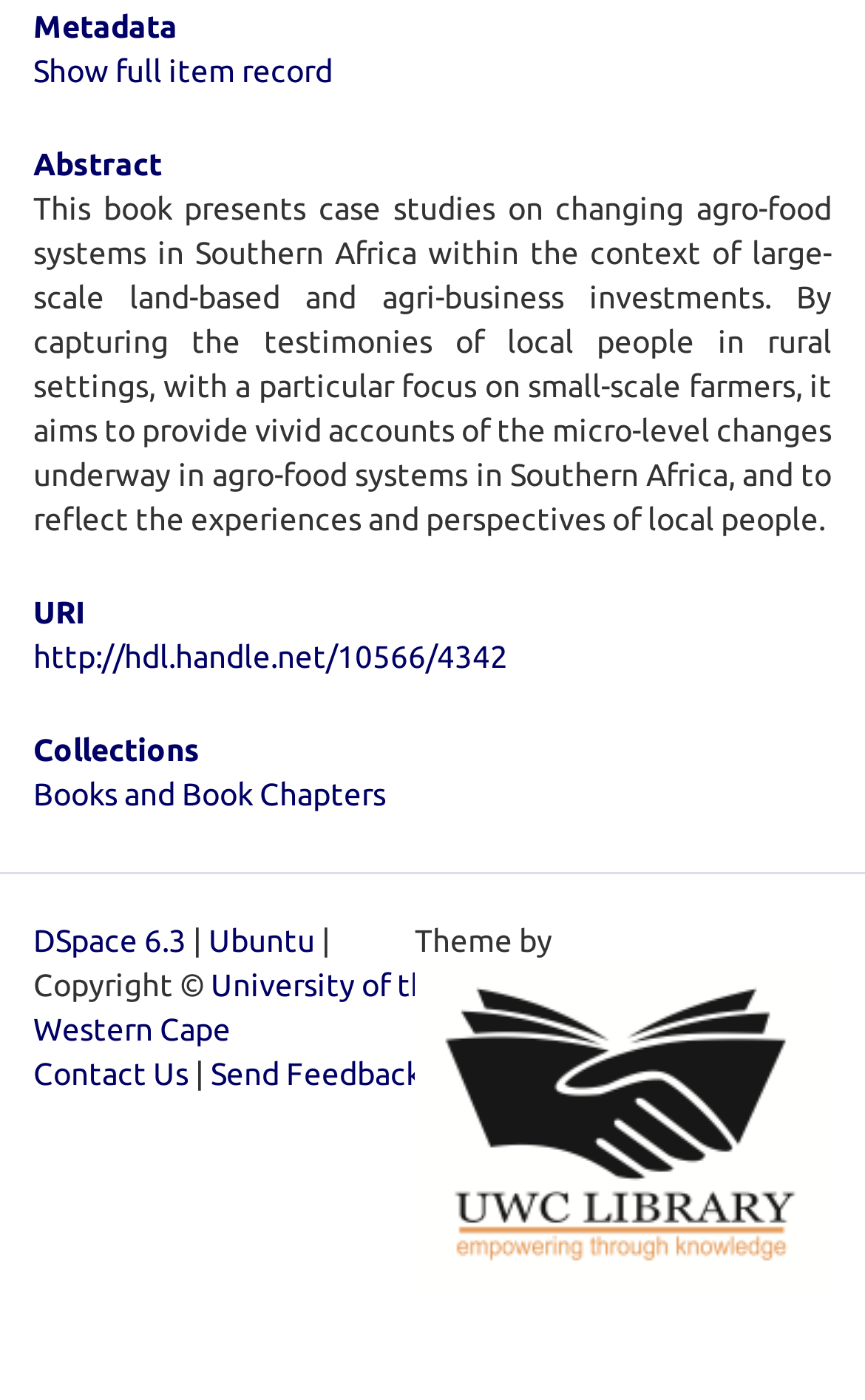Identify the bounding box coordinates of the HTML element based on this description: "parent_node: Theme by title="Atmire NV"".

[0.479, 0.789, 0.962, 0.815]